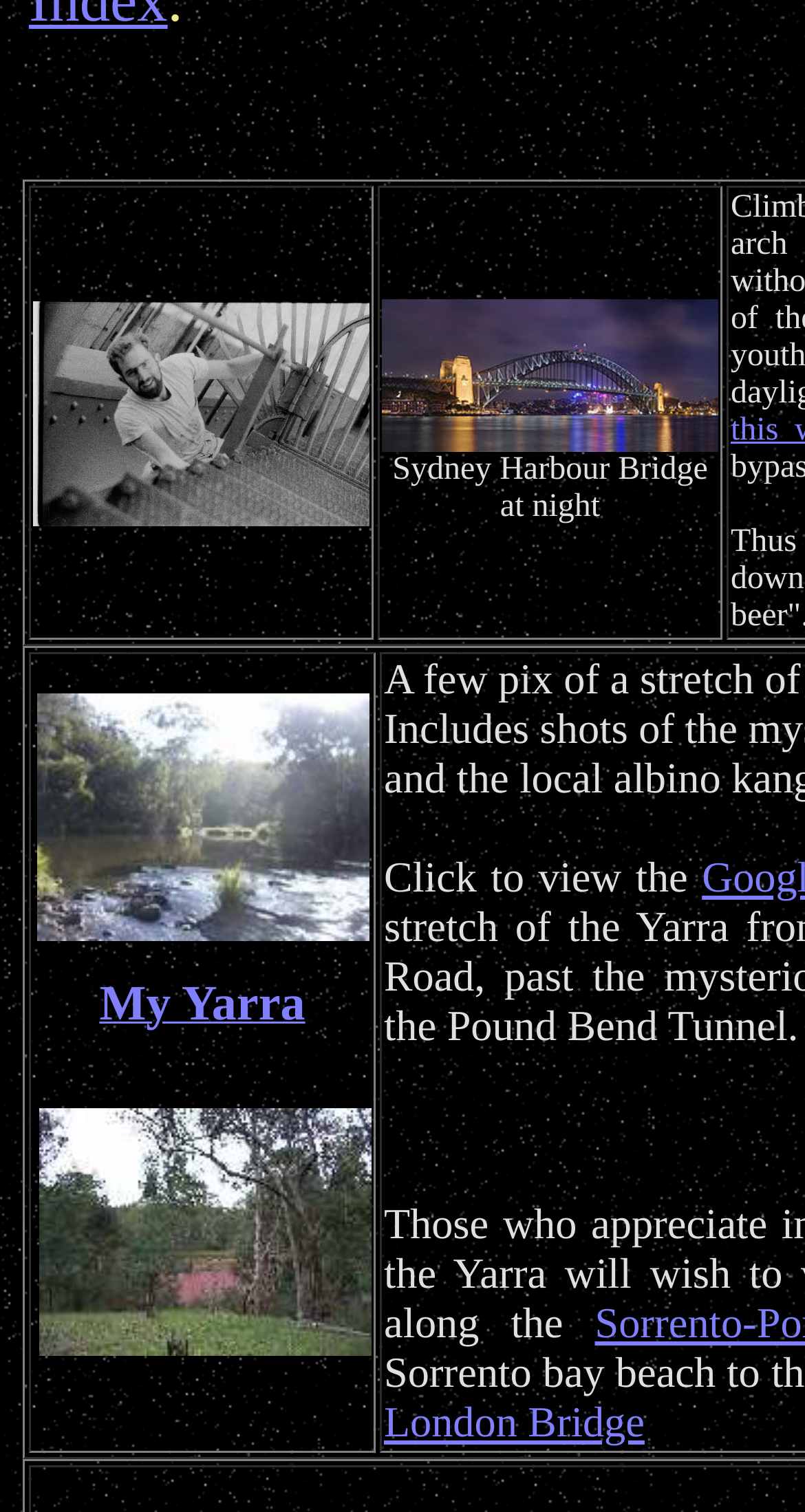From the image, can you give a detailed response to the question below:
What is the text of the link below the image 'Yarra view'?

In the third grid cell, there is an image with the text 'Yarra view'. Below this image, there are two links. The first link has the text 'My Yarra', and the second link has the text 'London Bridge'.